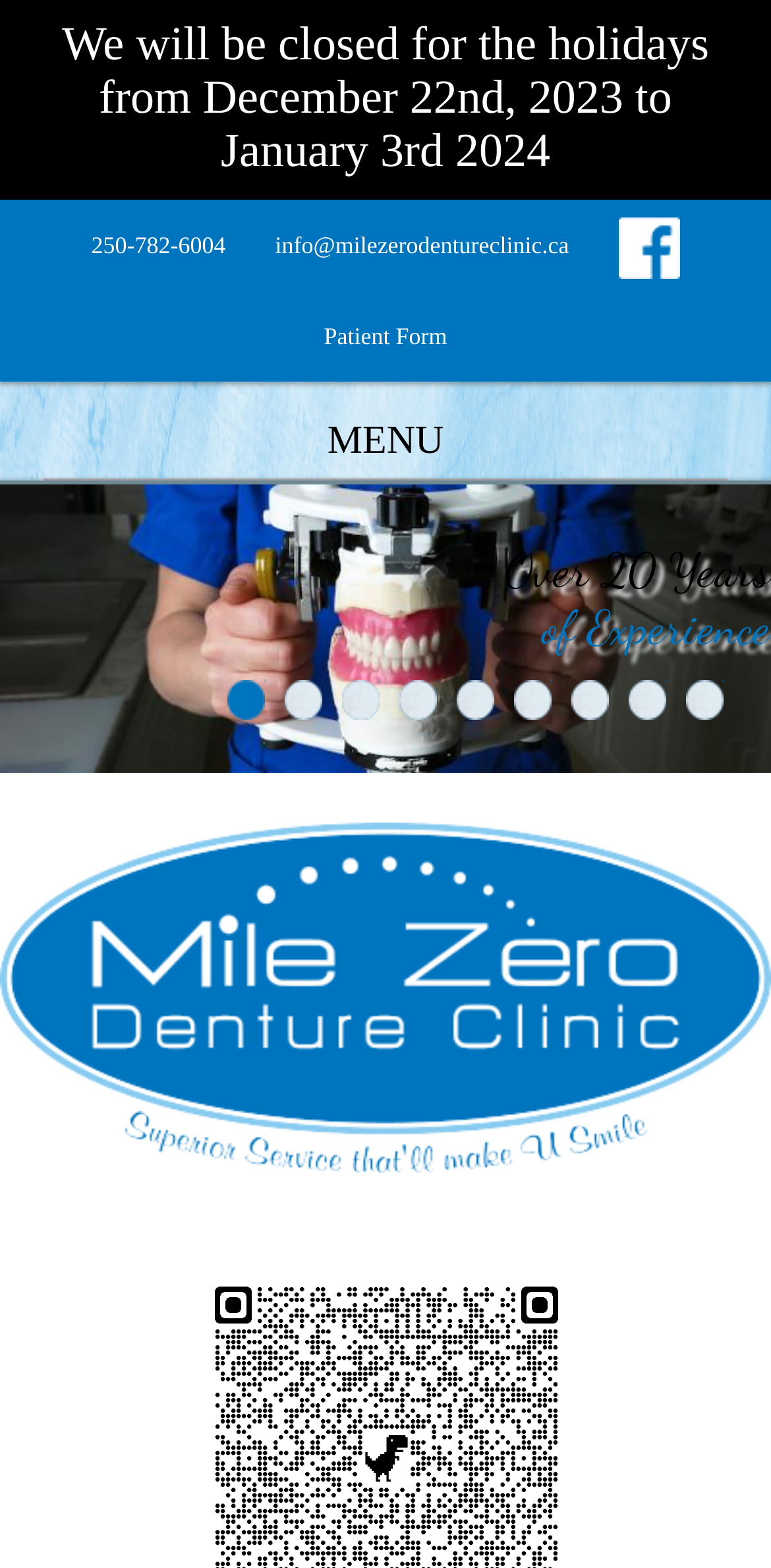What is the clinic serving?
Please give a detailed and thorough answer to the question, covering all relevant points.

I found this information by looking at the static text element 'Serving Northern BC and Alberta' which is located near the image 'serving northern bc and alberta', indicating that it is the region served by the clinic.